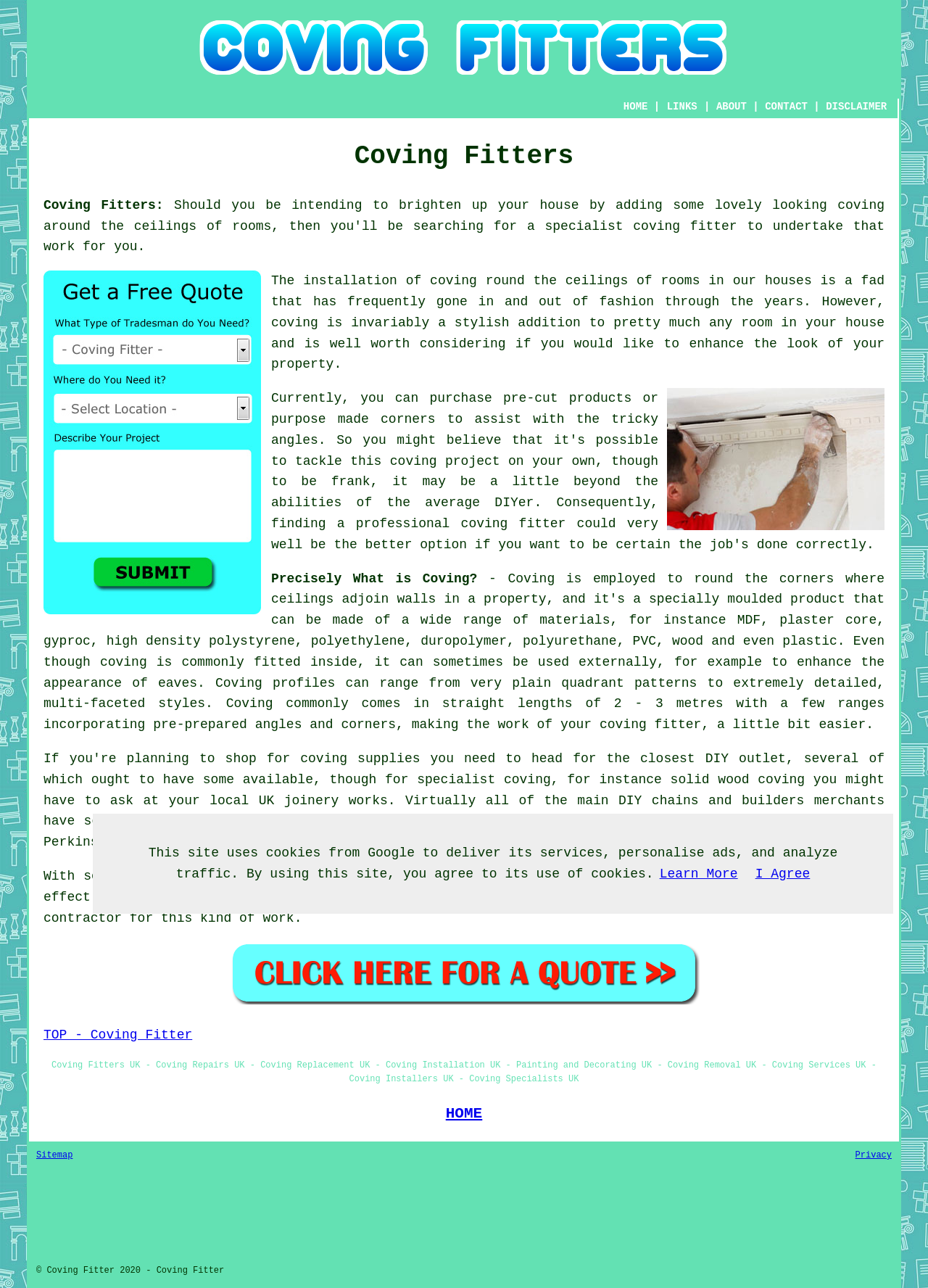What is the purpose of coving installation quotes?
Refer to the screenshot and deliver a thorough answer to the question presented.

The webpage provides a link to 'Coving Installation Quotes in UK UK', which suggests that the purpose of coving installation quotes is to allow users to get quotes for their coving installation projects.